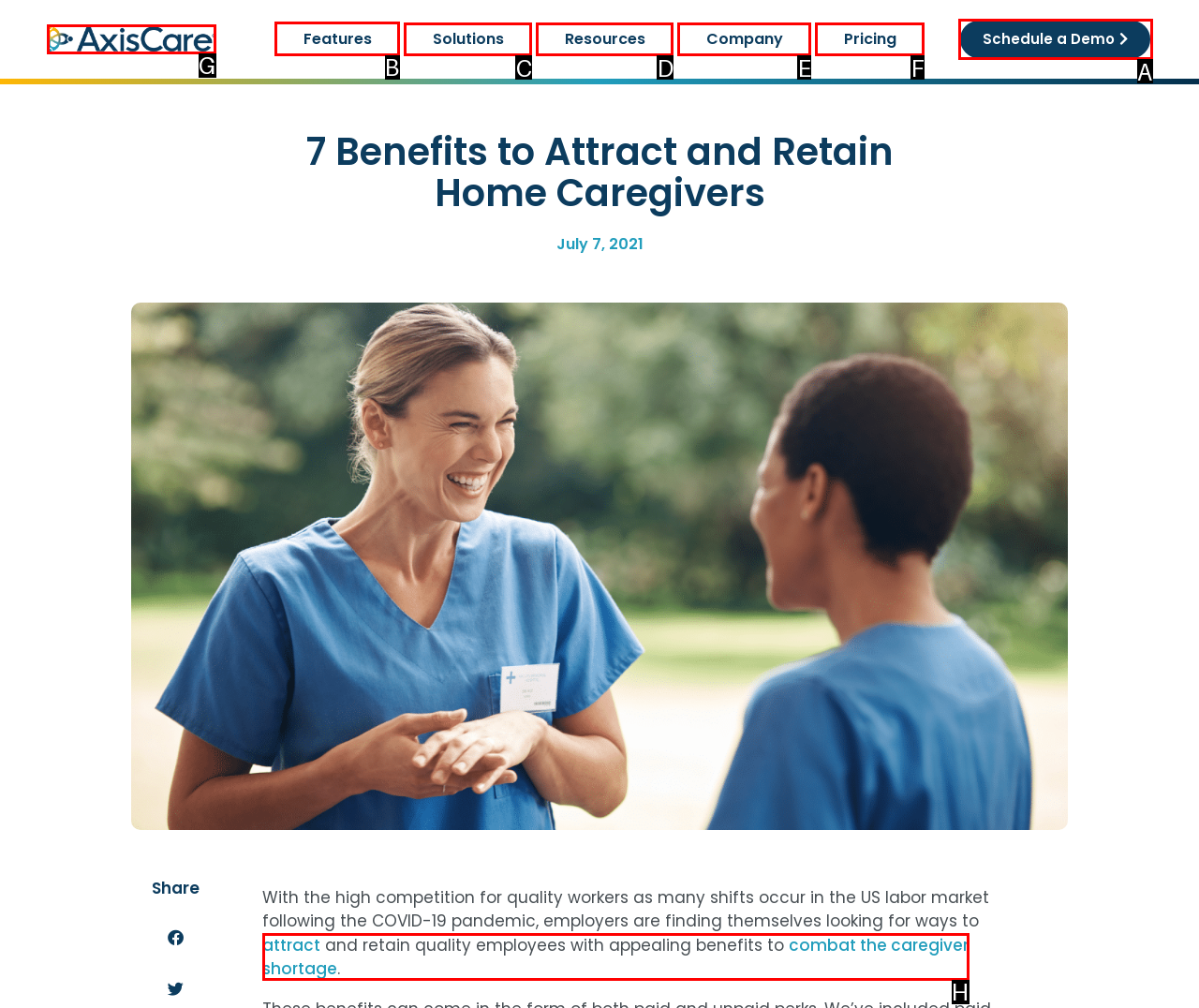Select the correct option from the given choices to perform this task: Go to the 'Features' page. Provide the letter of that option.

B